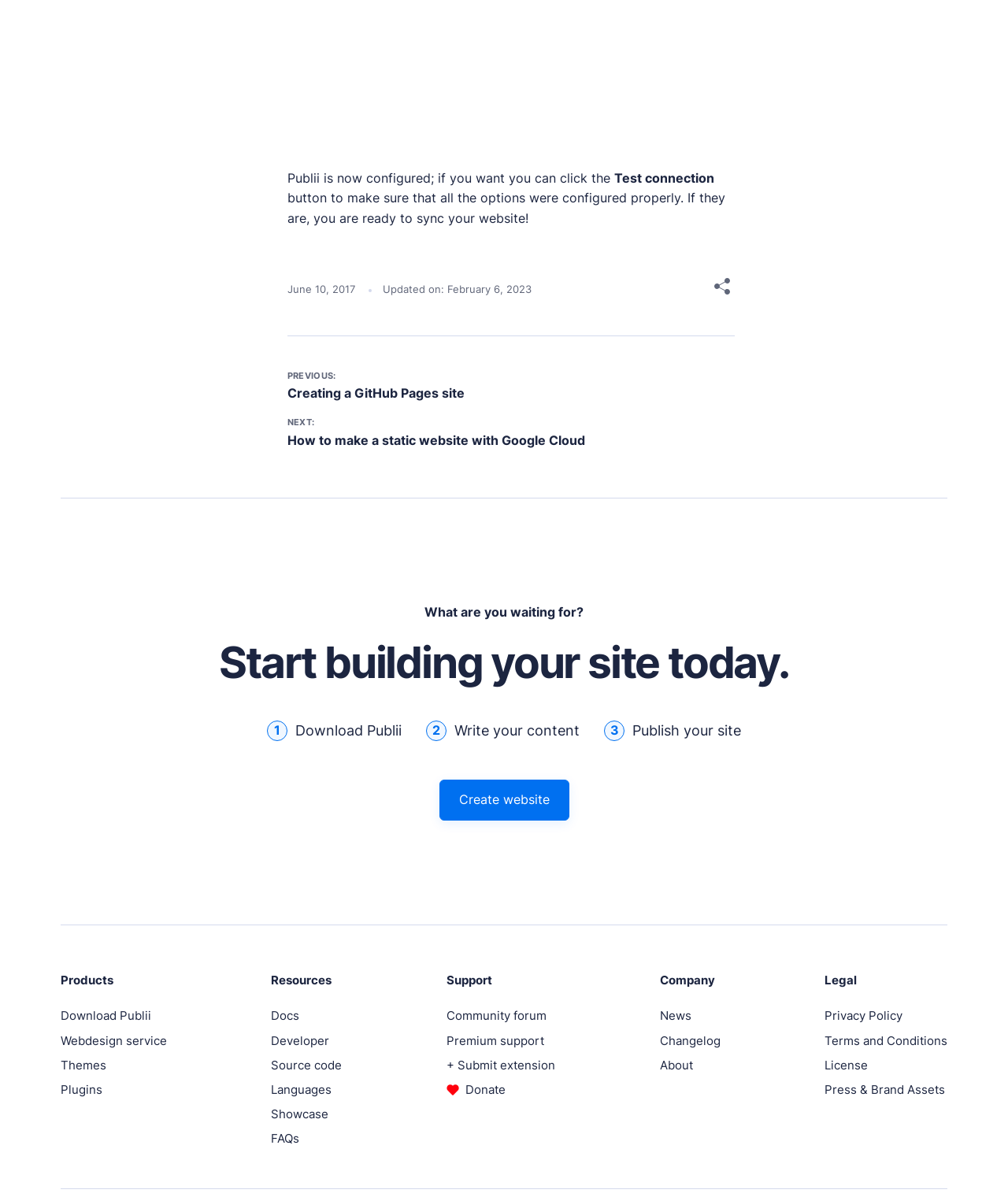Identify the coordinates of the bounding box for the element described below: "Community forum". Return the coordinates as four float numbers between 0 and 1: [left, top, right, bottom].

[0.443, 0.842, 0.542, 0.855]